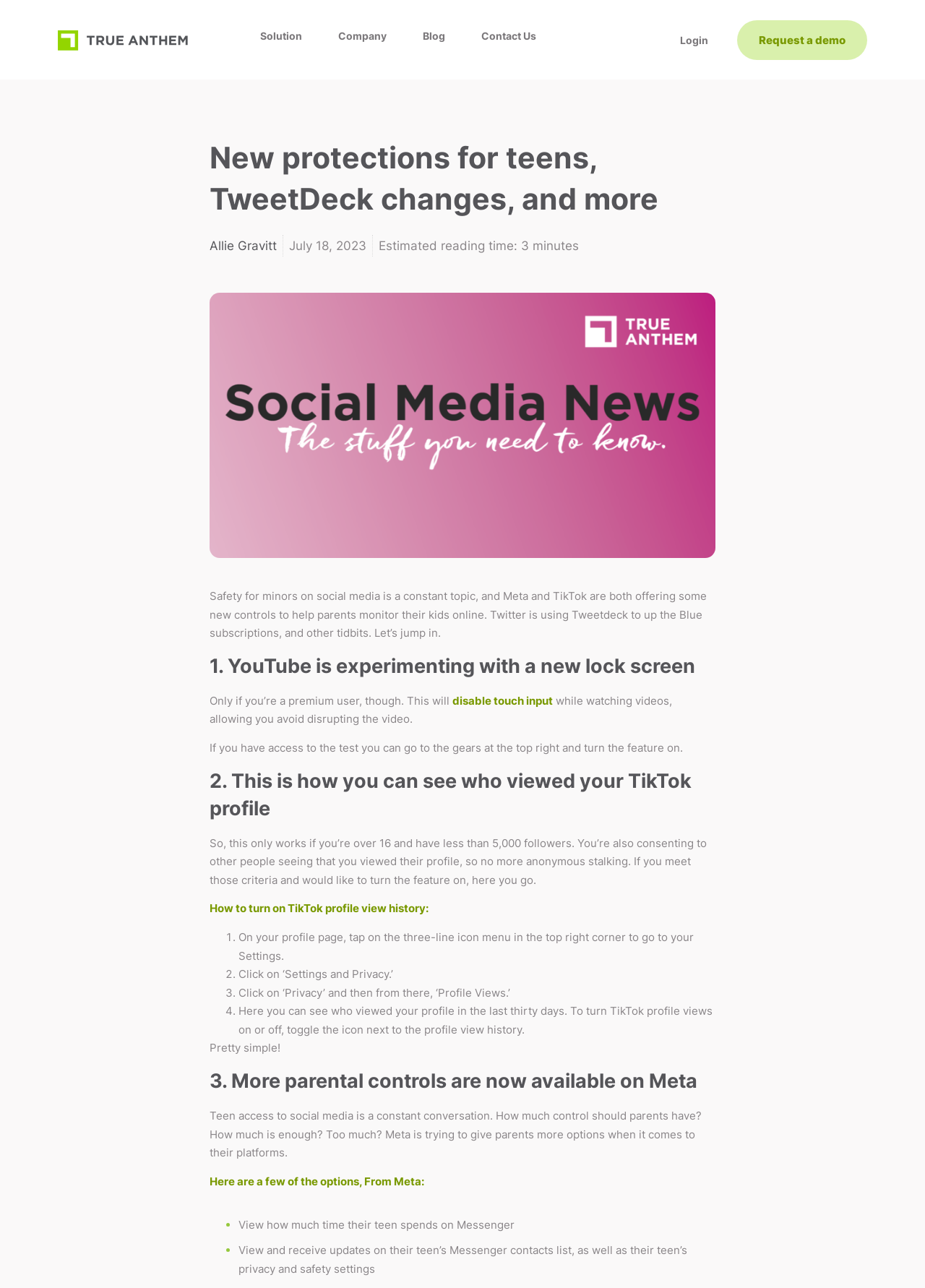What is the estimated reading time of the article?
Refer to the image and offer an in-depth and detailed answer to the question.

The estimated reading time of the article can be found in the static text 'Estimated reading time: 3 minutes' which is located below the heading 'New protections for teens, TweetDeck changes, and more'.